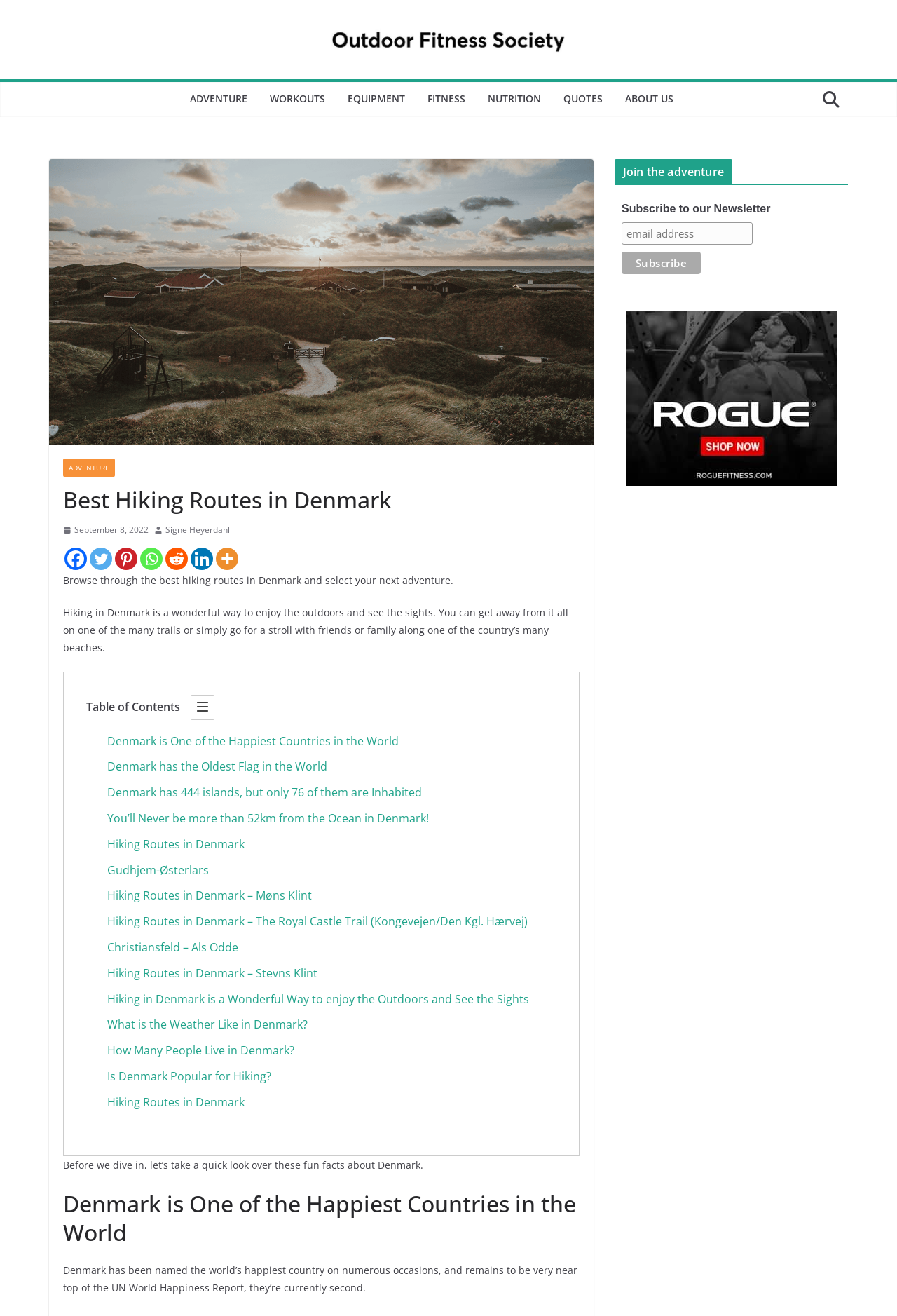Please specify the coordinates of the bounding box for the element that should be clicked to carry out this instruction: "Browse through the 'Hiking Routes in Denmark' link". The coordinates must be four float numbers between 0 and 1, formatted as [left, top, right, bottom].

[0.12, 0.635, 0.273, 0.647]